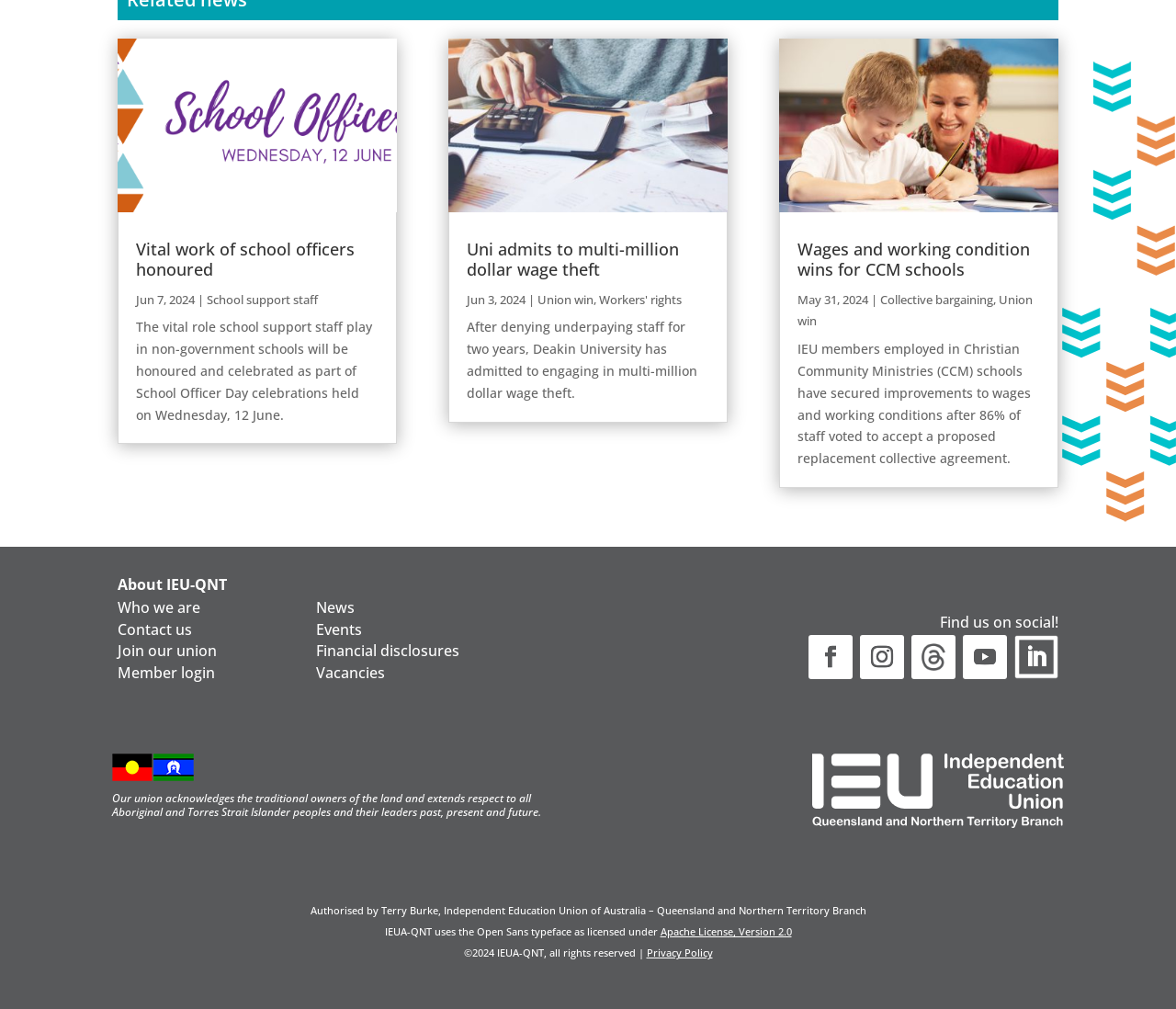From the given element description: "Workers' rights", find the bounding box for the UI element. Provide the coordinates as four float numbers between 0 and 1, in the order [left, top, right, bottom].

[0.509, 0.288, 0.58, 0.305]